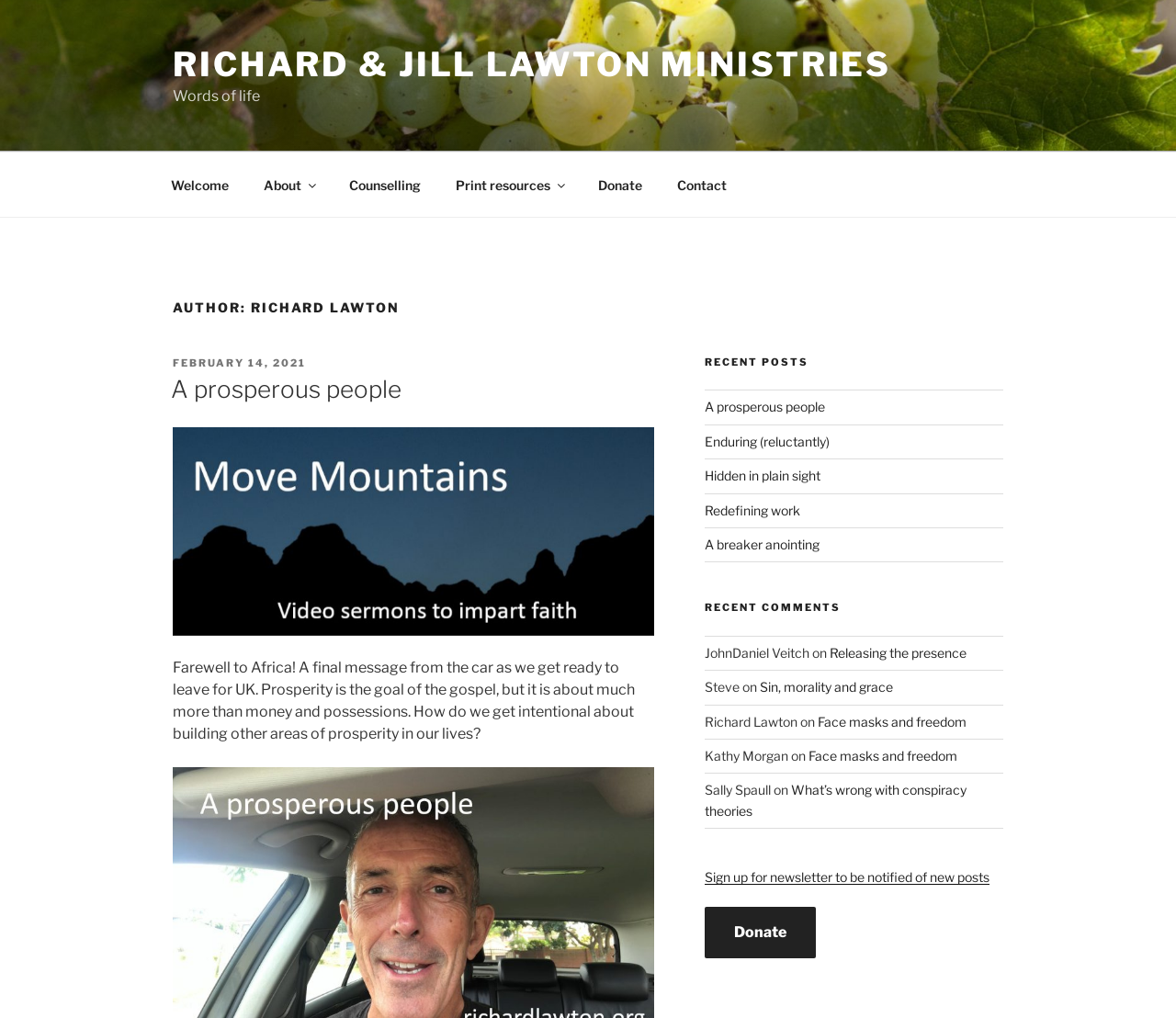Determine the bounding box coordinates of the element's region needed to click to follow the instruction: "Read the 'A prosperous people' post". Provide these coordinates as four float numbers between 0 and 1, formatted as [left, top, right, bottom].

[0.147, 0.367, 0.556, 0.4]